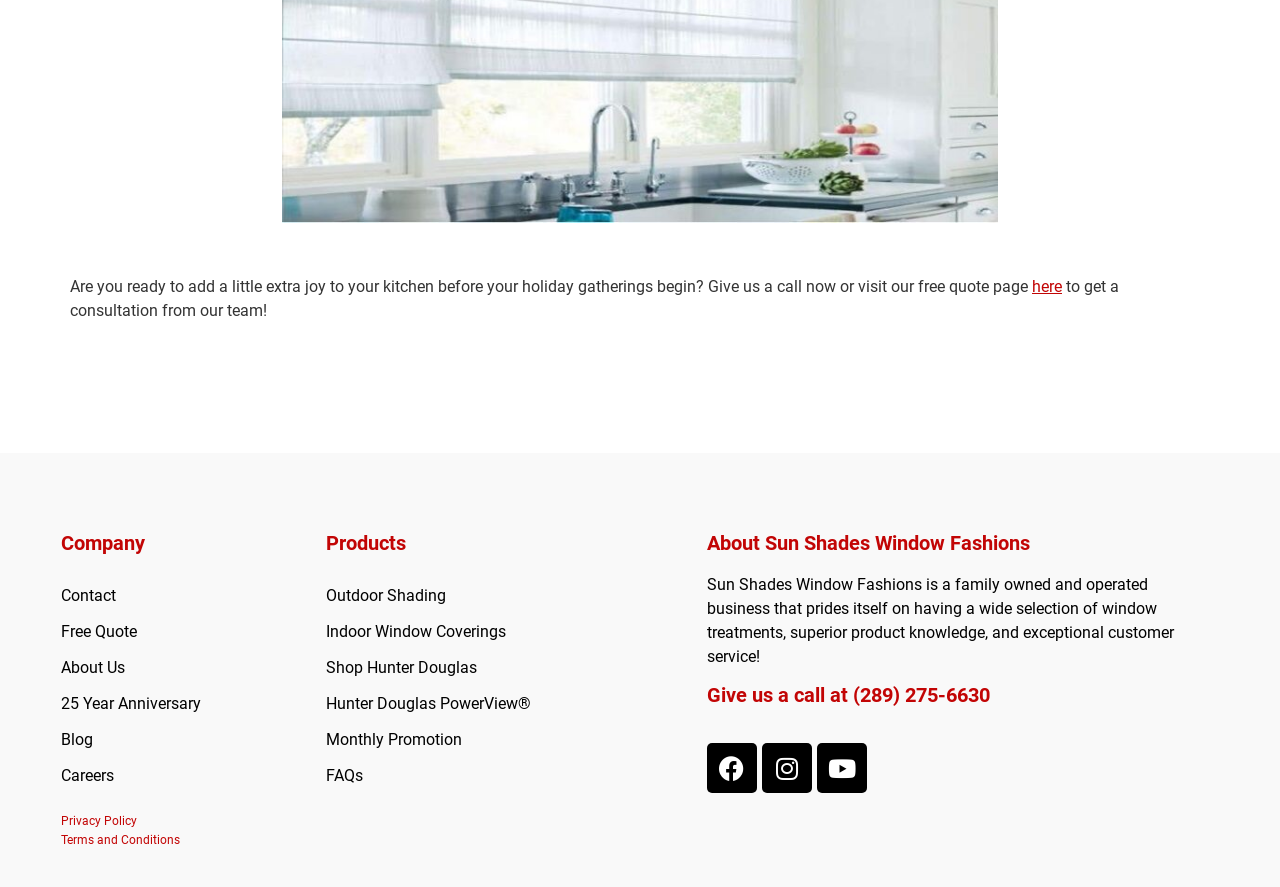Please provide the bounding box coordinates for the element that needs to be clicked to perform the following instruction: "Contact the company". The coordinates should be given as four float numbers between 0 and 1, i.e., [left, top, right, bottom].

[0.048, 0.646, 0.239, 0.698]